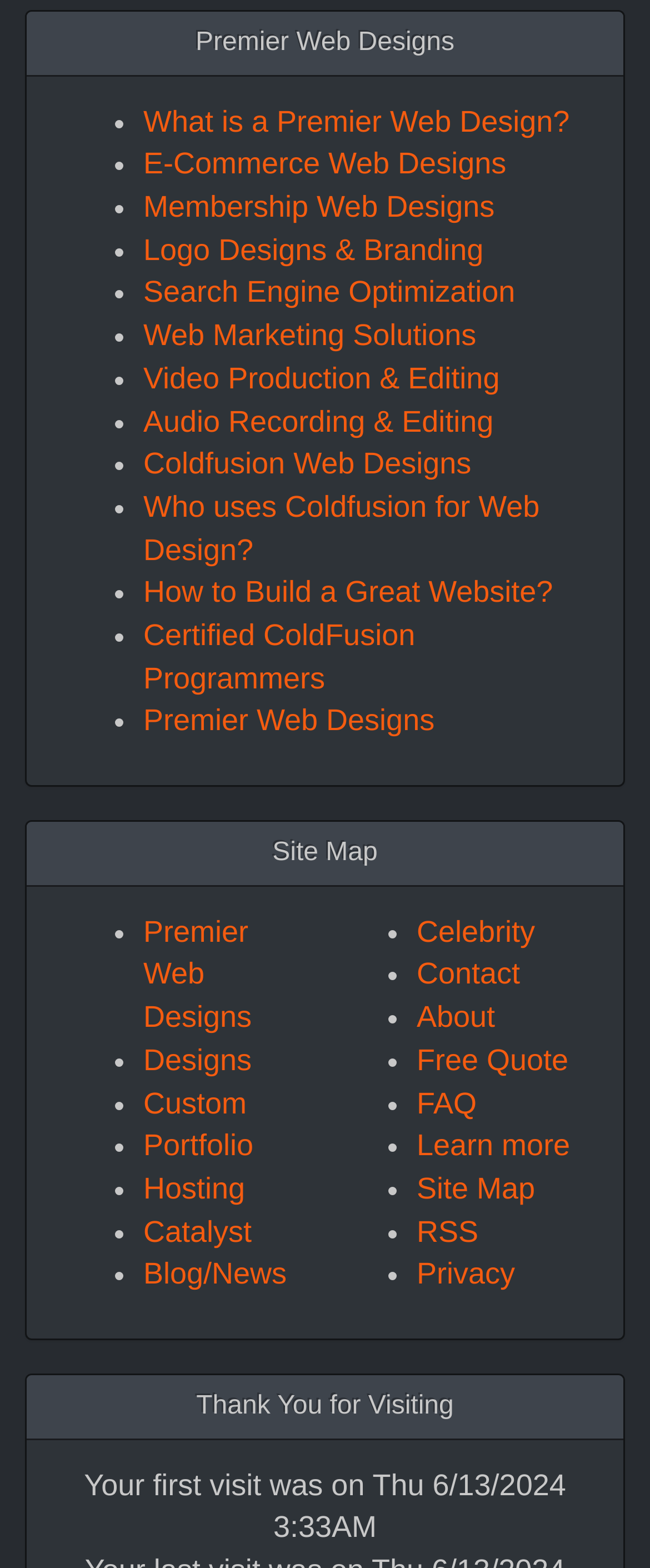Identify the bounding box coordinates of the element that should be clicked to fulfill this task: "Visit 'E-Commerce Web Designs'". The coordinates should be provided as four float numbers between 0 and 1, i.e., [left, top, right, bottom].

[0.221, 0.094, 0.779, 0.115]